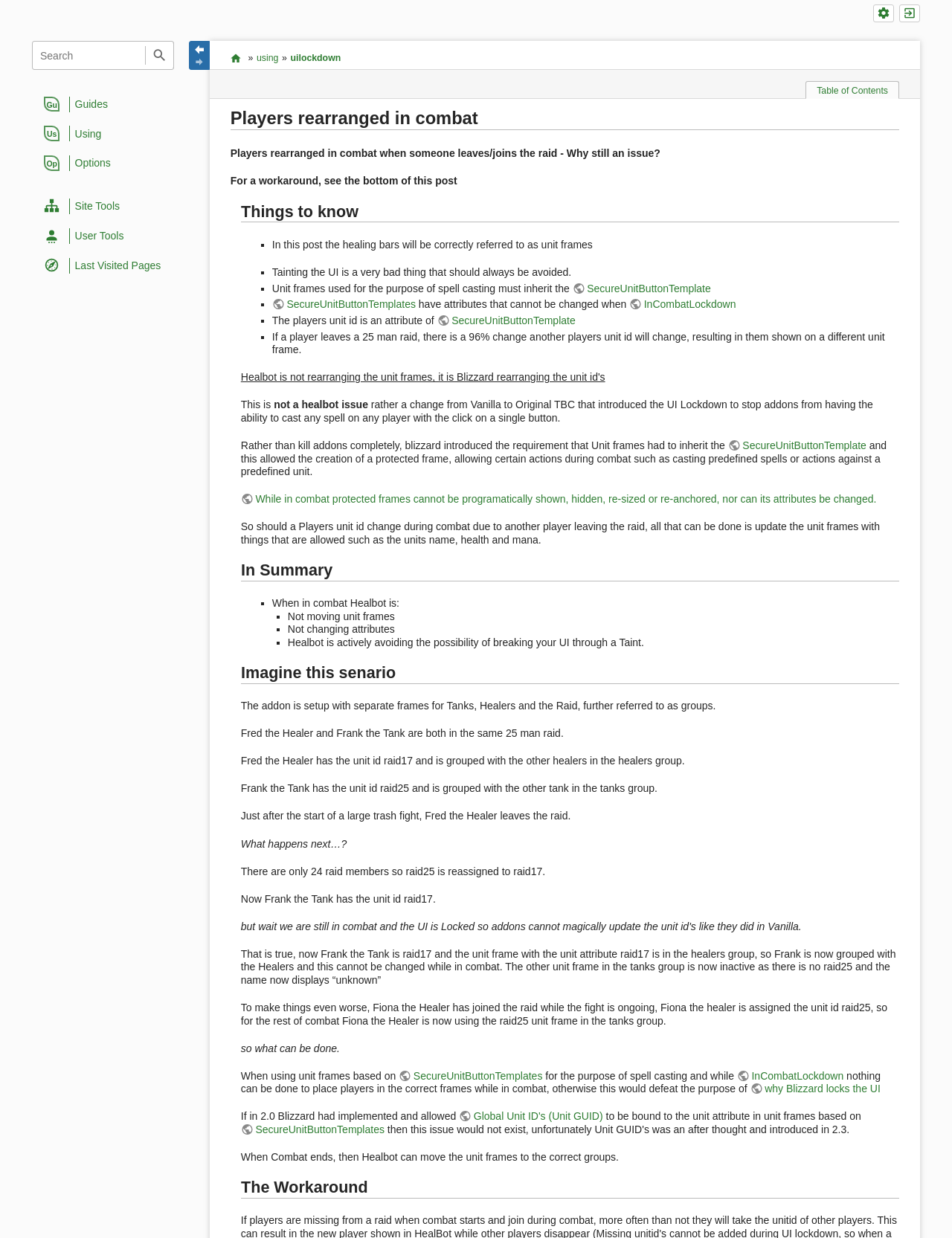Extract the primary header of the webpage and generate its text.

Players rearranged in combat